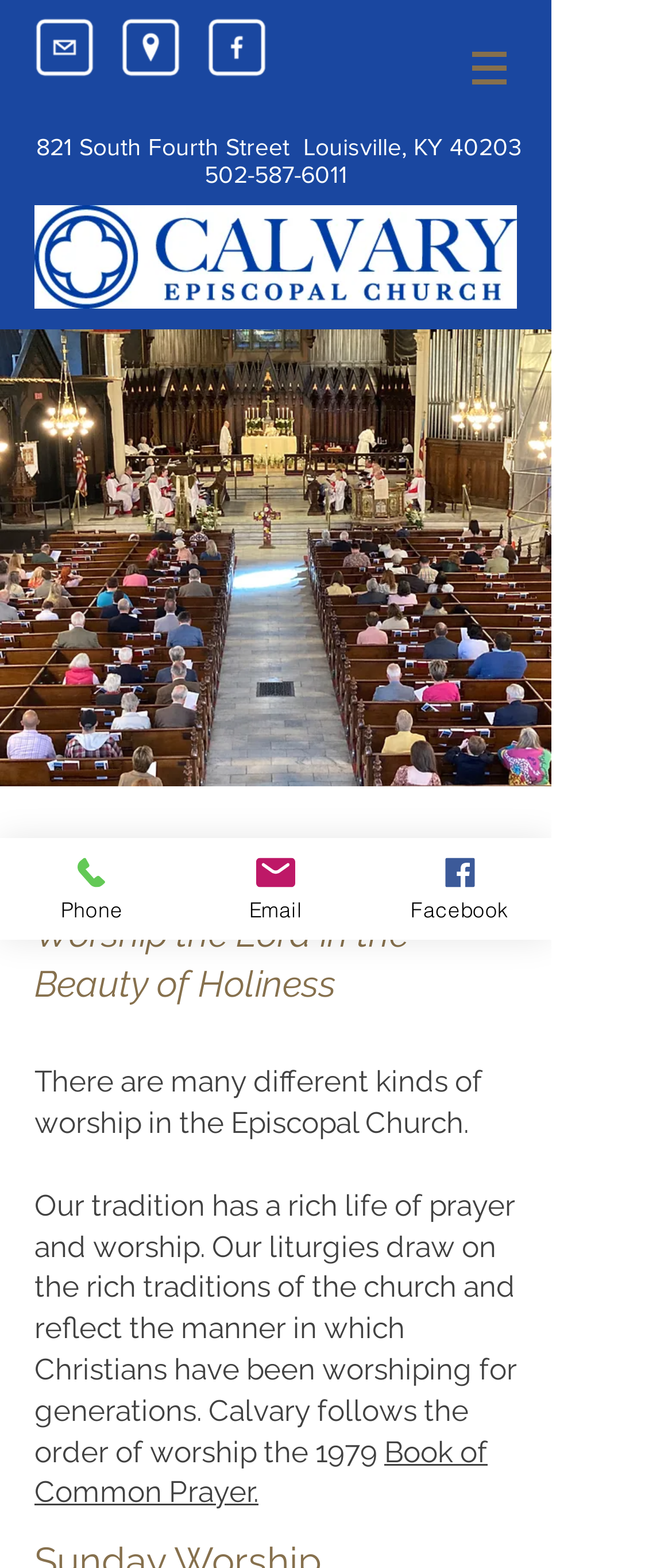Based on the element description: "Book of Common Prayer.", identify the UI element and provide its bounding box coordinates. Use four float numbers between 0 and 1, [left, top, right, bottom].

[0.051, 0.914, 0.726, 0.963]